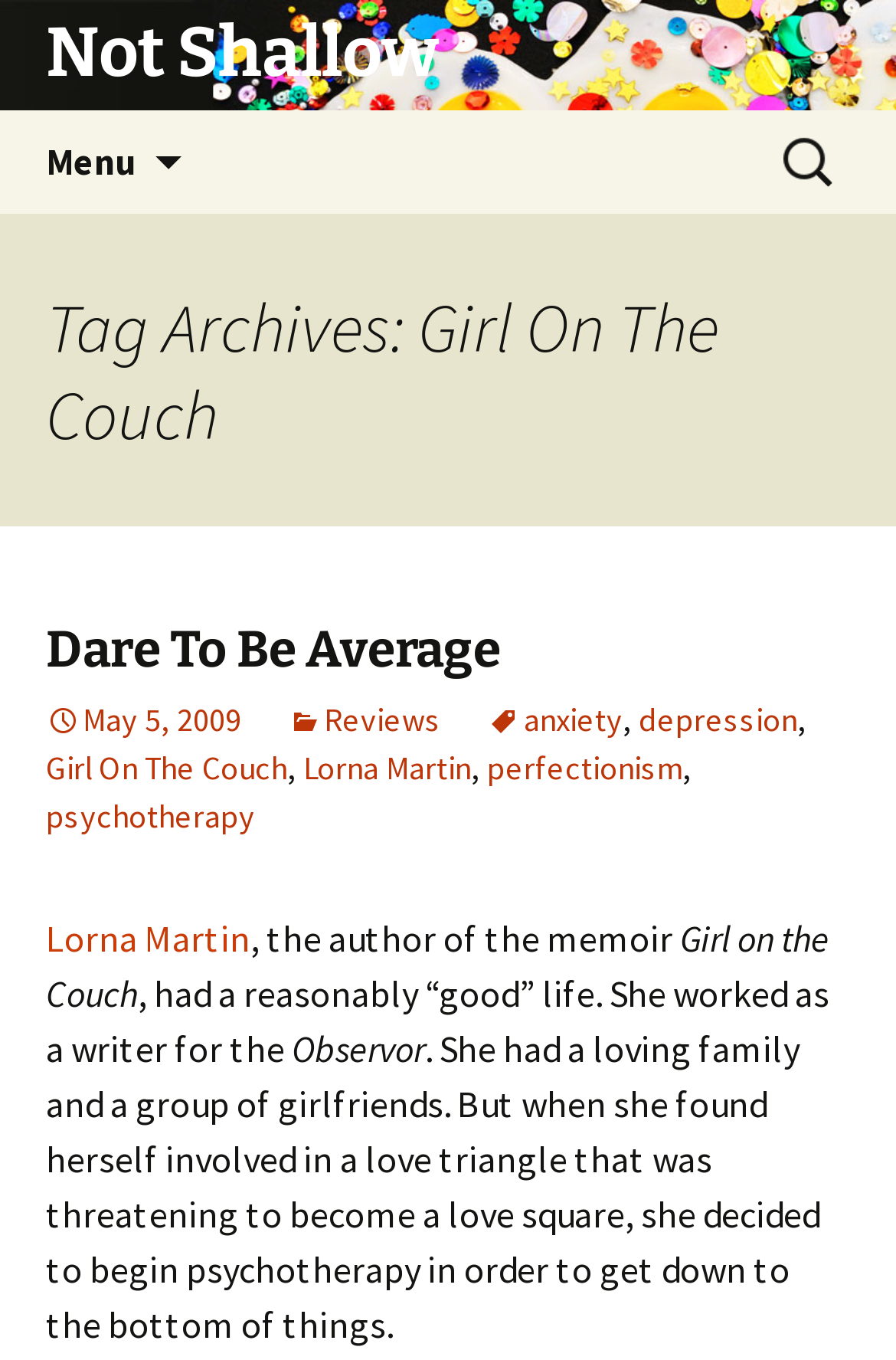What is the date mentioned in the text?
With the help of the image, please provide a detailed response to the question.

I found the answer by looking at the text content of the webpage, specifically the sentence that mentions a date, which is May 5, 2009.